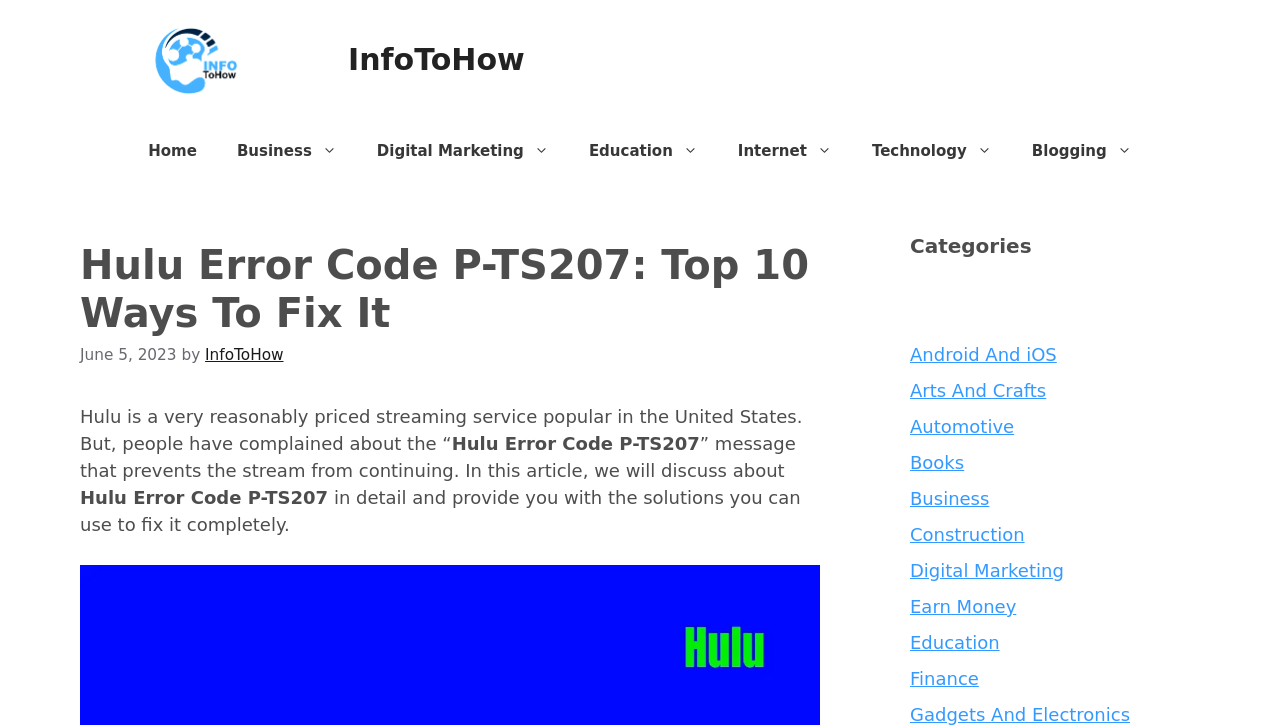Please identify the bounding box coordinates of the element's region that I should click in order to complete the following instruction: "visit the Digital Marketing category". The bounding box coordinates consist of four float numbers between 0 and 1, i.e., [left, top, right, bottom].

[0.279, 0.166, 0.444, 0.249]